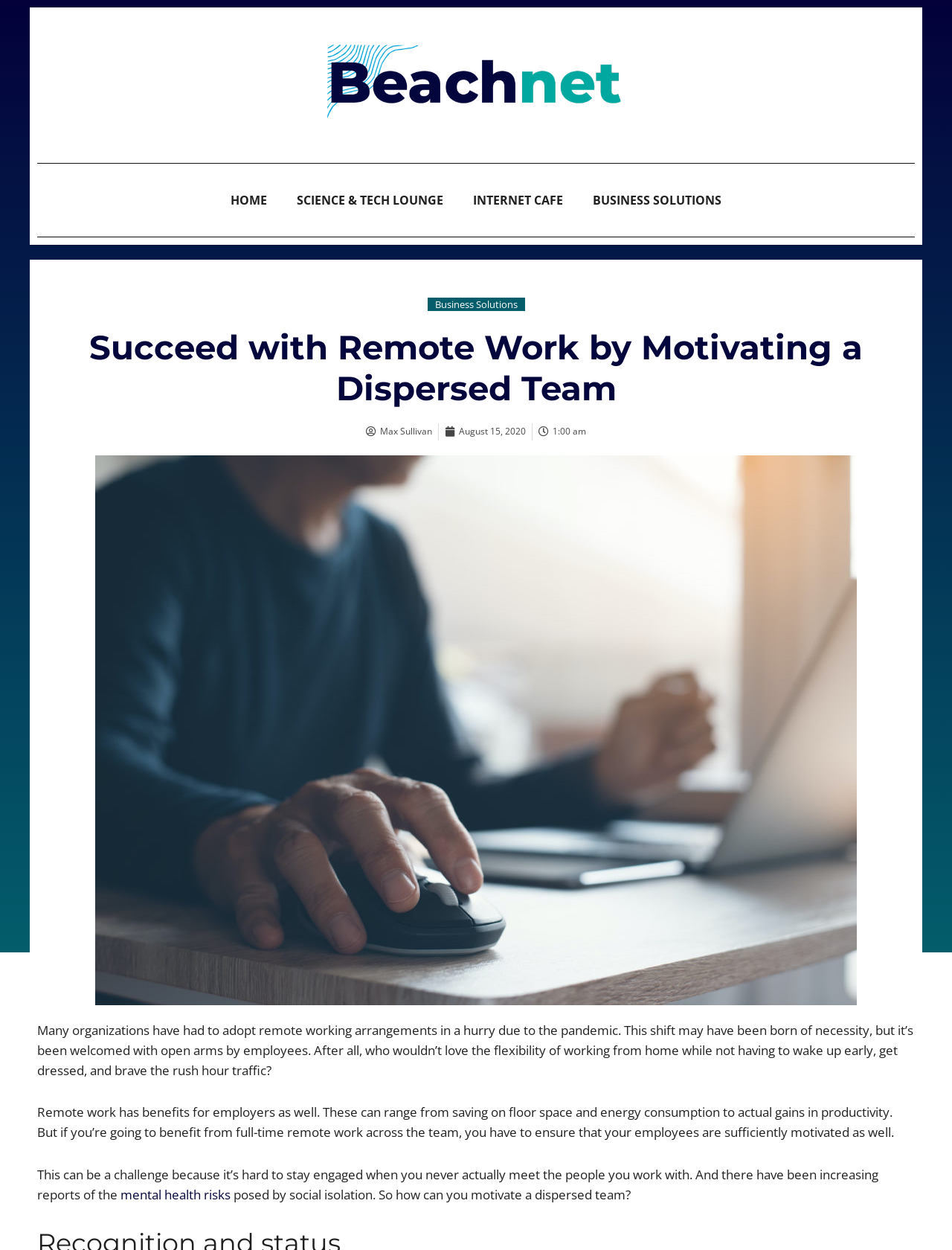Highlight the bounding box coordinates of the element you need to click to perform the following instruction: "Click the Beachnet logo."

[0.344, 0.036, 0.656, 0.095]